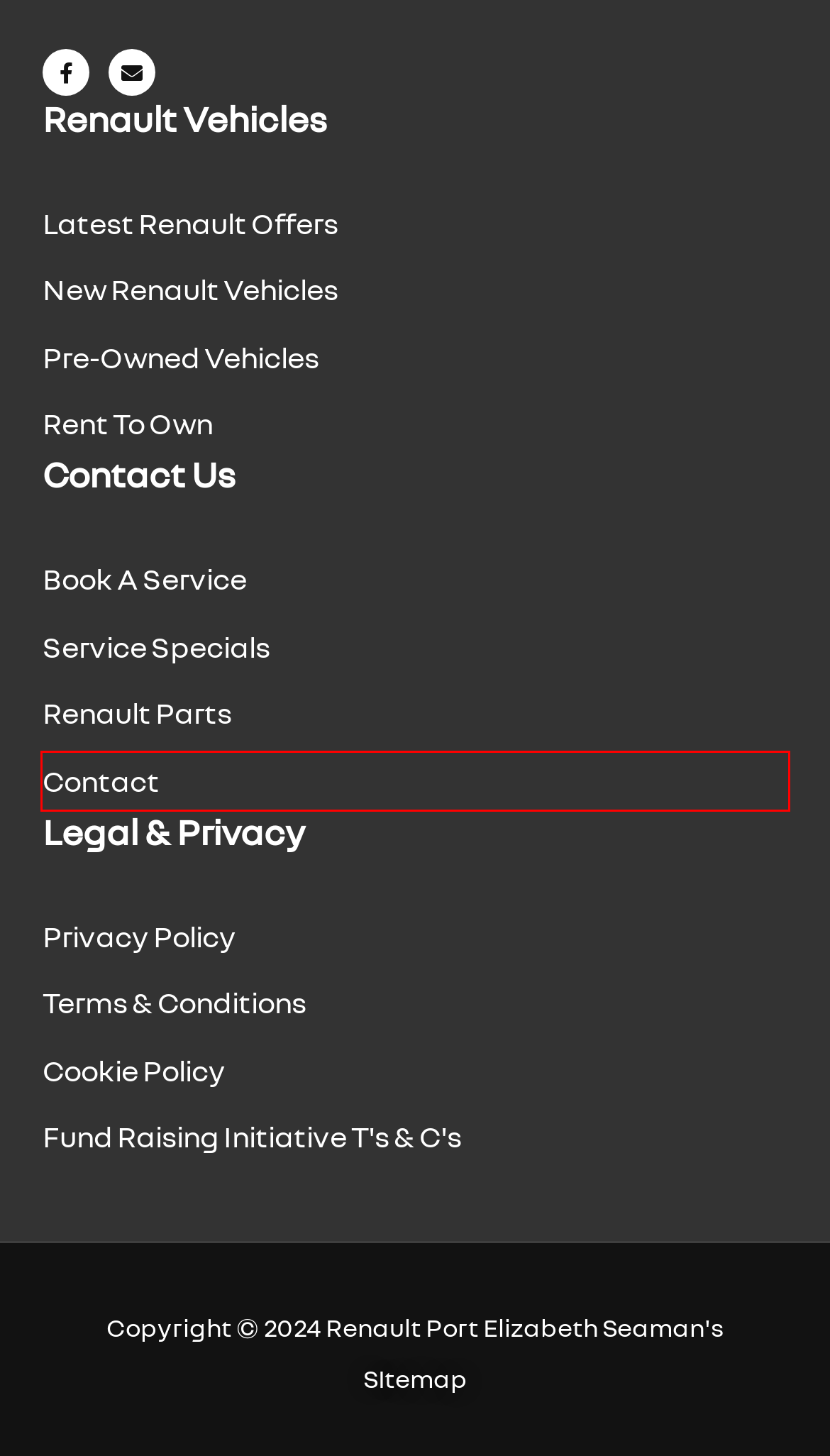Analyze the screenshot of a webpage that features a red rectangle bounding box. Pick the webpage description that best matches the new webpage you would see after clicking on the element within the red bounding box. Here are the candidates:
A. Parts - Seaman's Renault Port Elizabeth
B. Book A Service | Renault Port Elizabeth/ Gqeberha
C. Contact Us | Seamans Renault Port Elizabeth
D. Sitemap - Seaman's Renault Port Elizabeth
E. Offers - Seaman's Renault Port Elizabeth
F. Terms And Conditions - Seaman's Renault Port Elizabeth - Seaman's Renault Port Elizabeth
G. Book A Test Drive - Seaman's Renault Port Elizabeth
H. Renault Service Specials - Seamans Renault

C